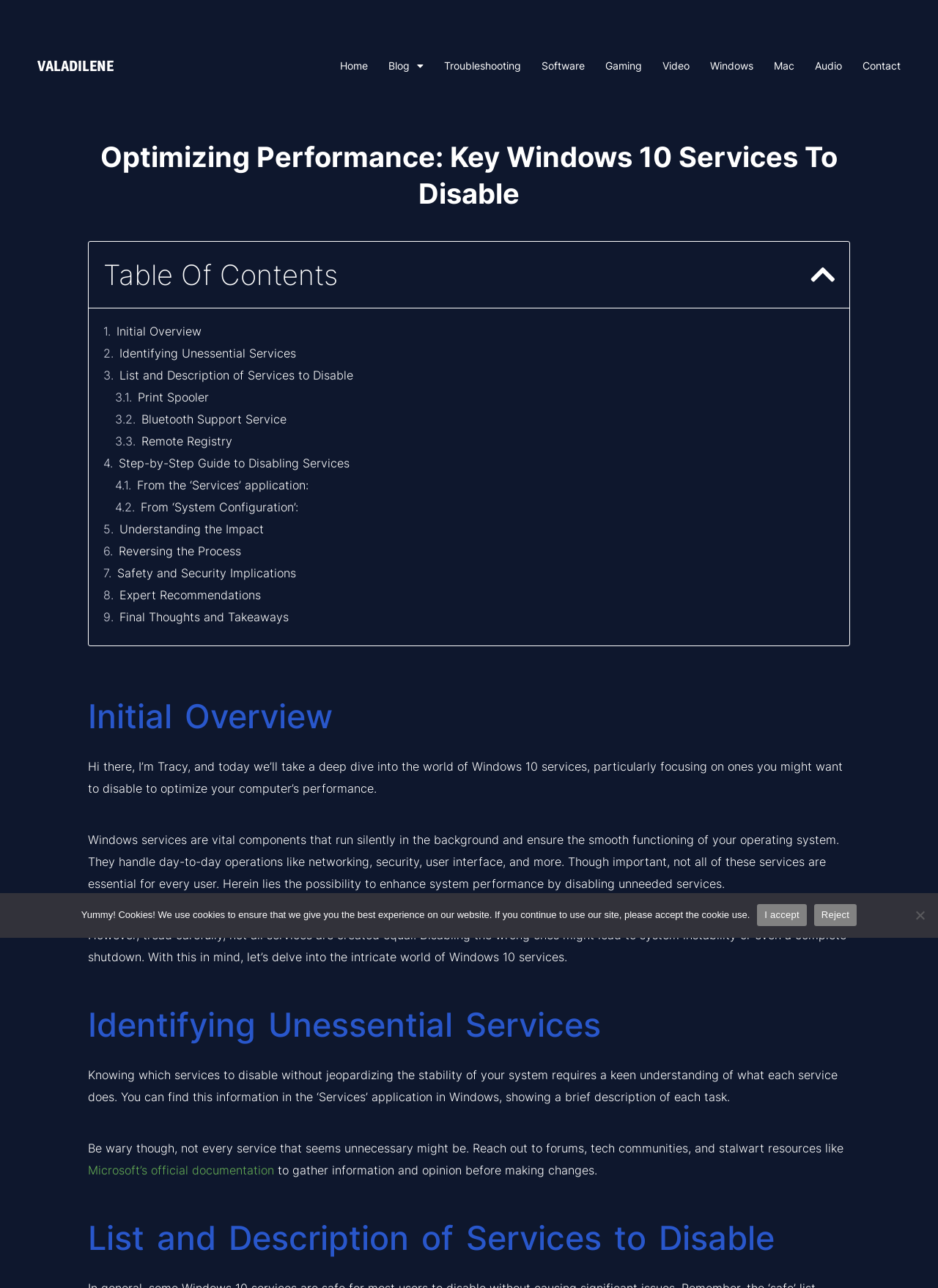What is the purpose of the 'Services' application?
Please provide a comprehensive answer based on the visual information in the image.

The purpose of the 'Services' application is to show brief descriptions of each task, which can be used to identify unessential services to disable, as mentioned in the section 'Identifying Unessential Services'.